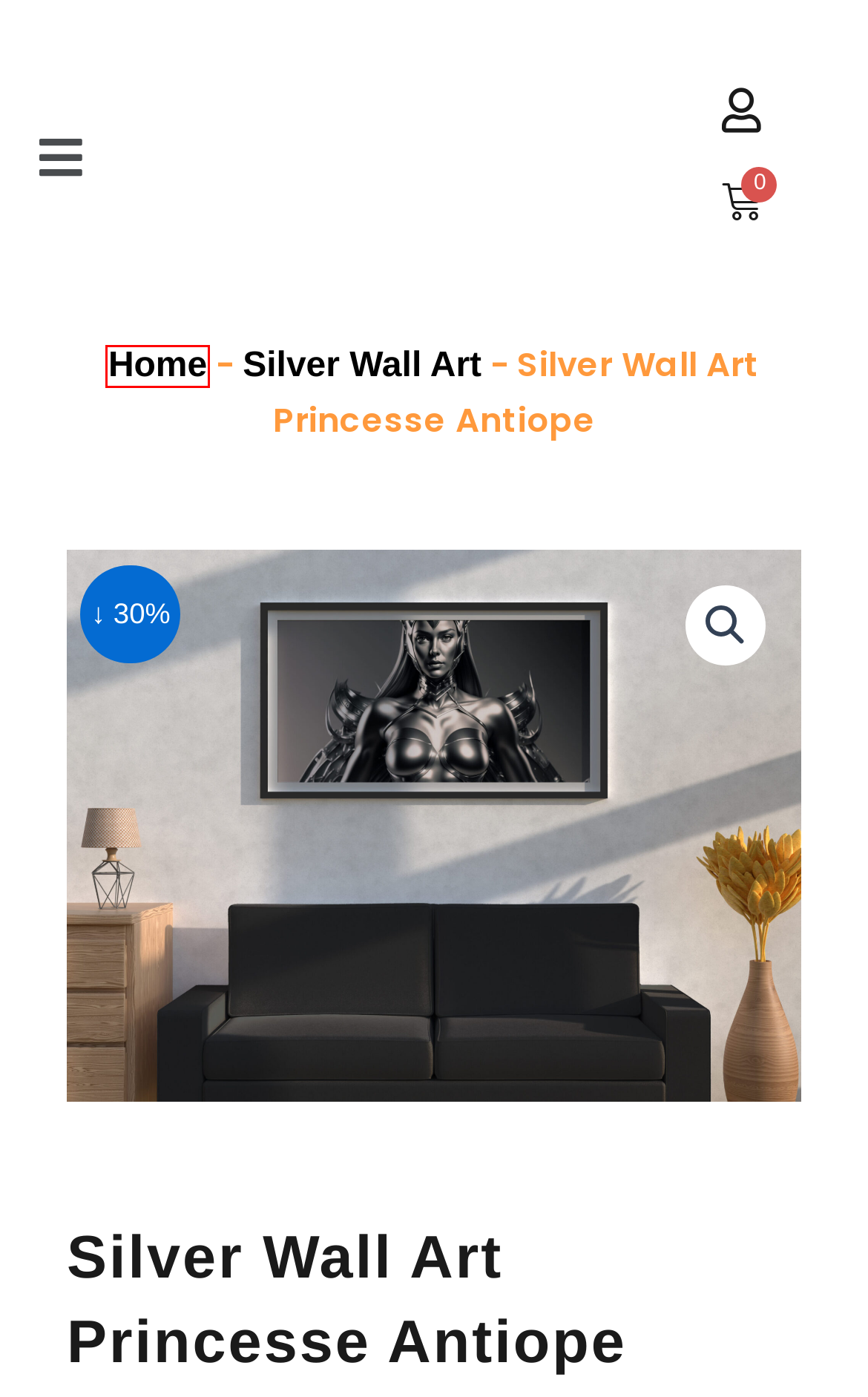Analyze the screenshot of a webpage with a red bounding box and select the webpage description that most accurately describes the new page resulting from clicking the element inside the red box. Here are the candidates:
A. Silver Wall Art Mystic Euphoria - The Wall Art Fair
B. Silver Wall Art Queen Of War - The Wall Art Fair
C. Wall Art Shop - The Wall Art Fair
D. Explore The Radiance Of Printed Silver Wall Art
E. Blog - The Wall Art Fair
F. Customized Art - The Wall Art Fair
G. Horizontal Wall Art - The Wall Art Fair
H. Silver Wall Art Serenity Abstraction - The Wall Art Fair

C